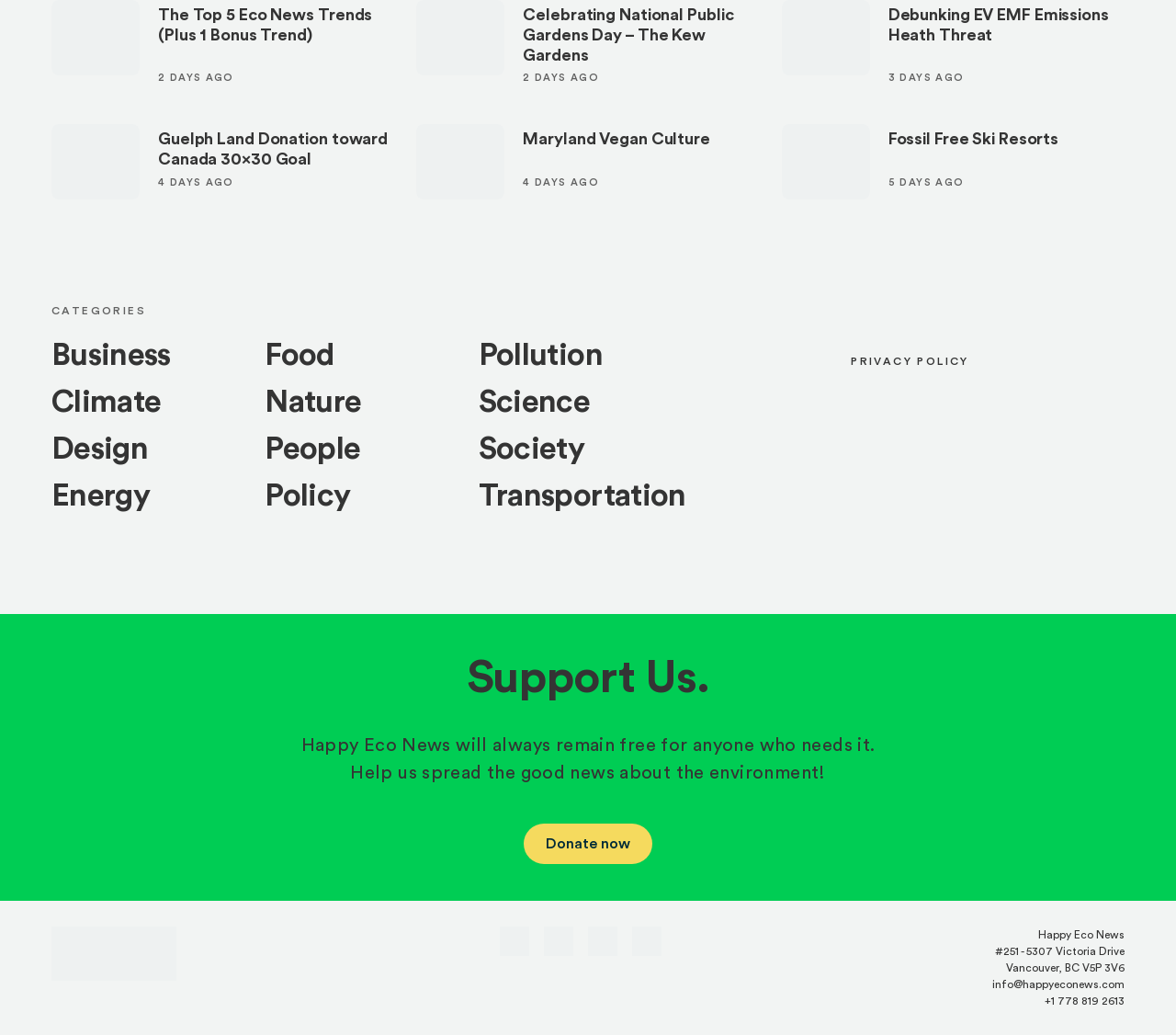Provide the bounding box coordinates for the UI element that is described by this text: "alt="Happy Eco News"". The coordinates should be in the form of four float numbers between 0 and 1: [left, top, right, bottom].

[0.044, 0.895, 0.174, 0.947]